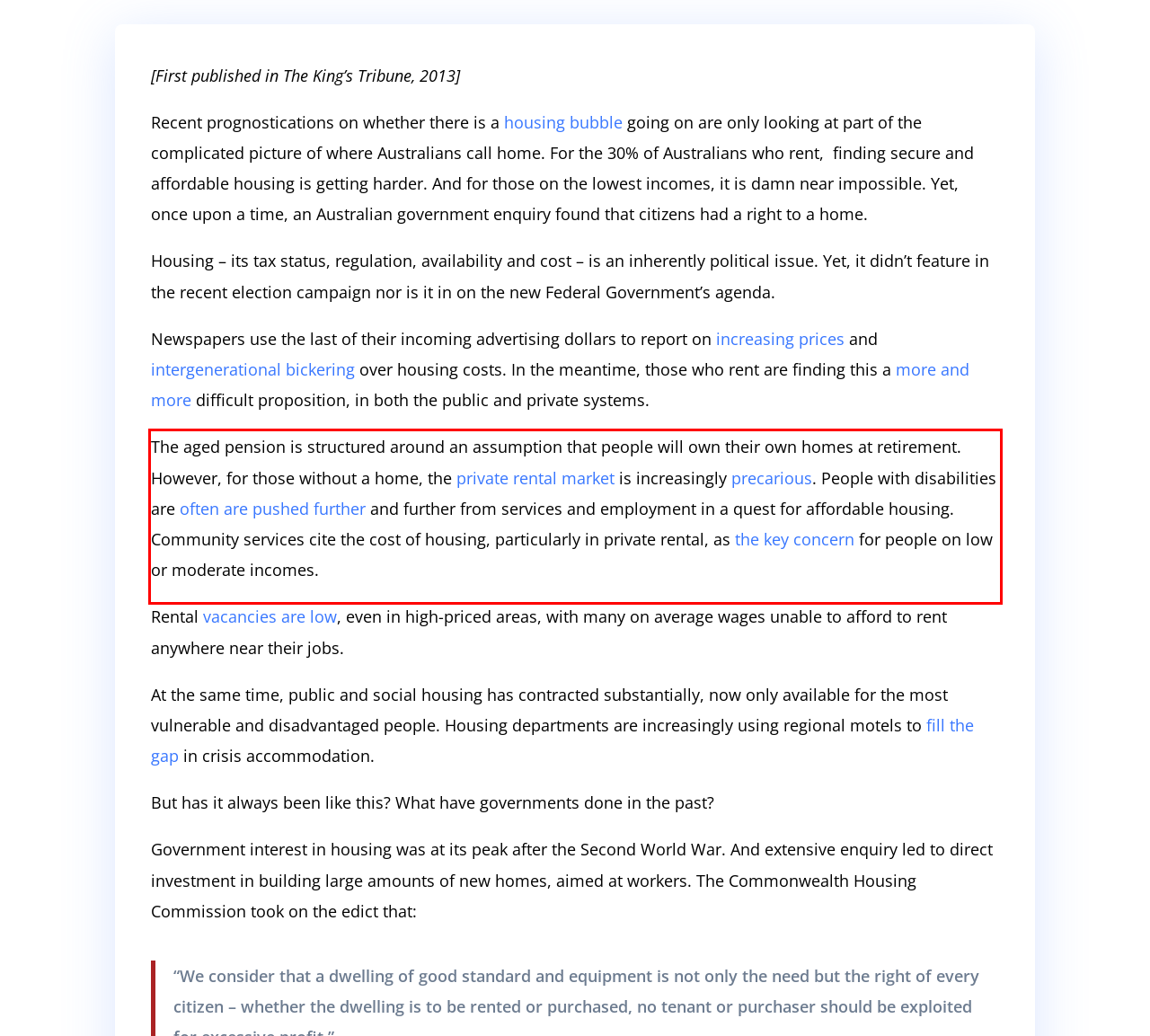By examining the provided screenshot of a webpage, recognize the text within the red bounding box and generate its text content.

The aged pension is structured around an assumption that people will own their own homes at retirement. However, for those without a home, the private rental market is increasingly precarious. People with disabilities are often are pushed further and further from services and employment in a quest for affordable housing. Community services cite the cost of housing, particularly in private rental, as the key concern for people on low or moderate incomes.